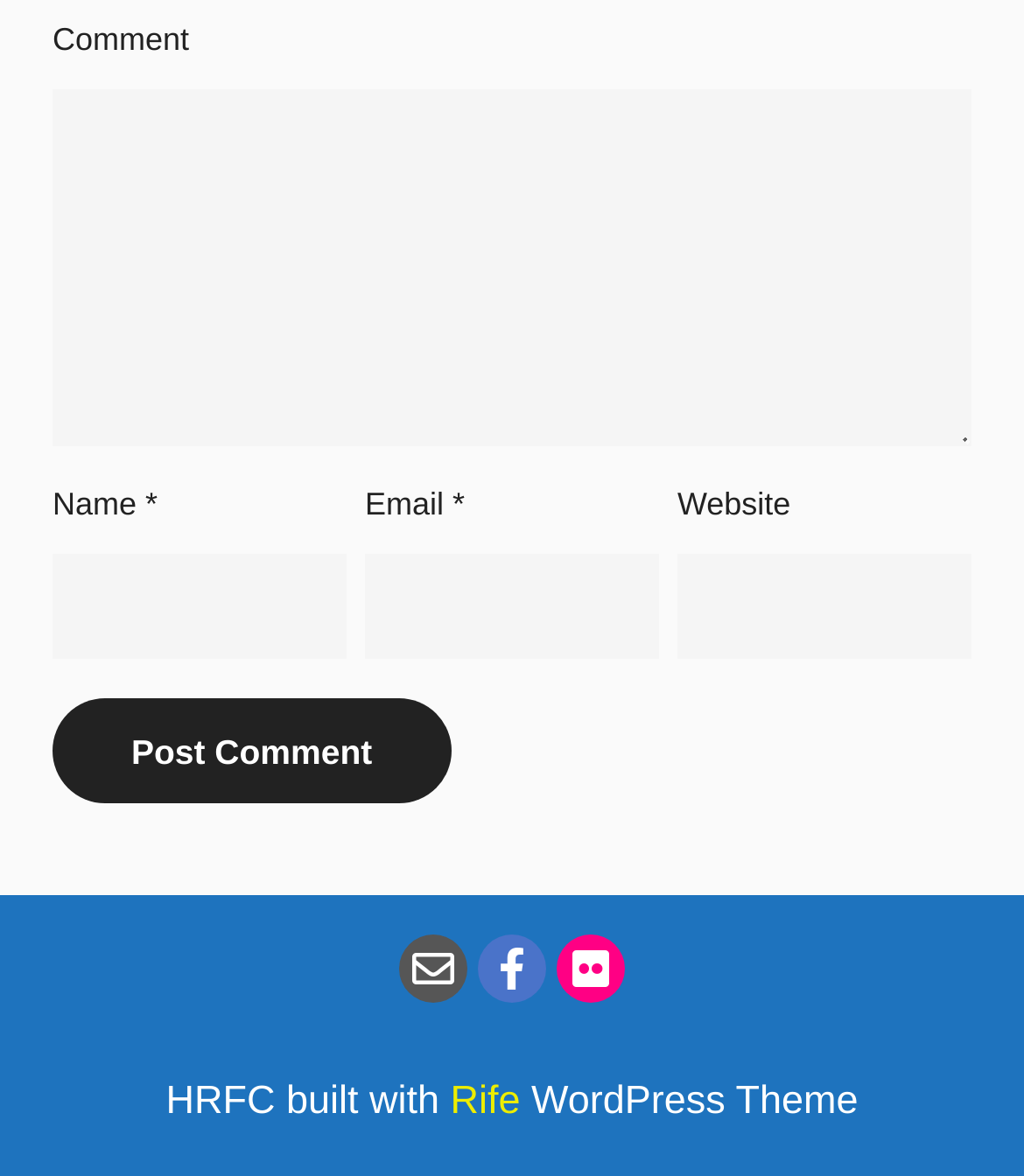Reply to the question with a brief word or phrase: What is the first required field?

Name